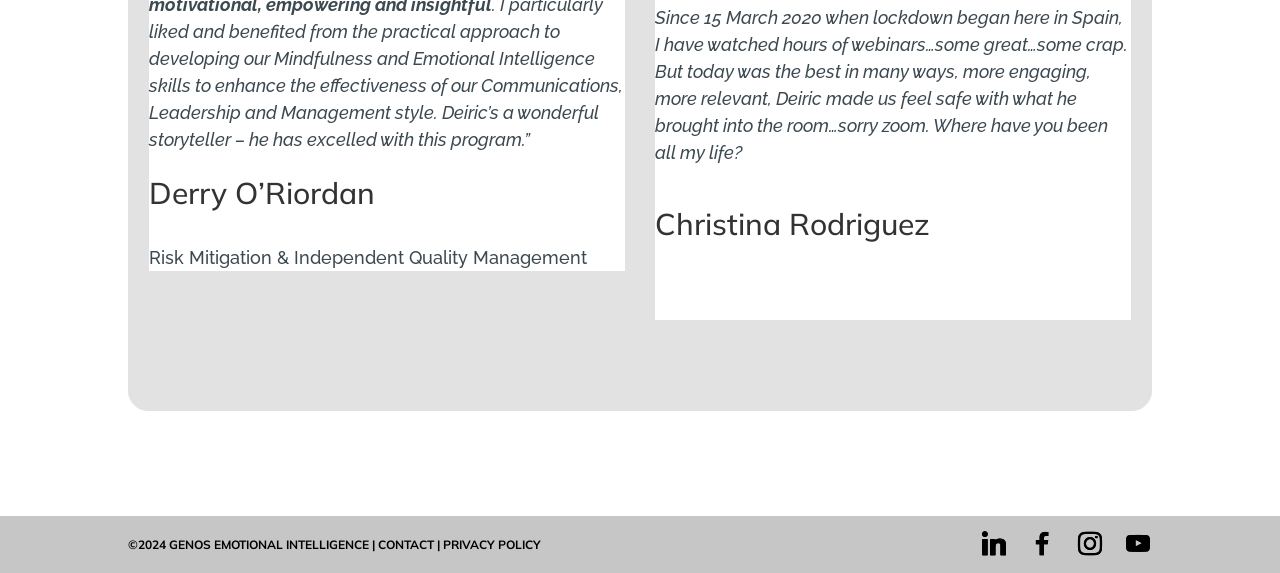Reply to the question with a single word or phrase:
What is the topic of the text below Derry O’Riordan's name?

Risk Mitigation & Independent Quality Management